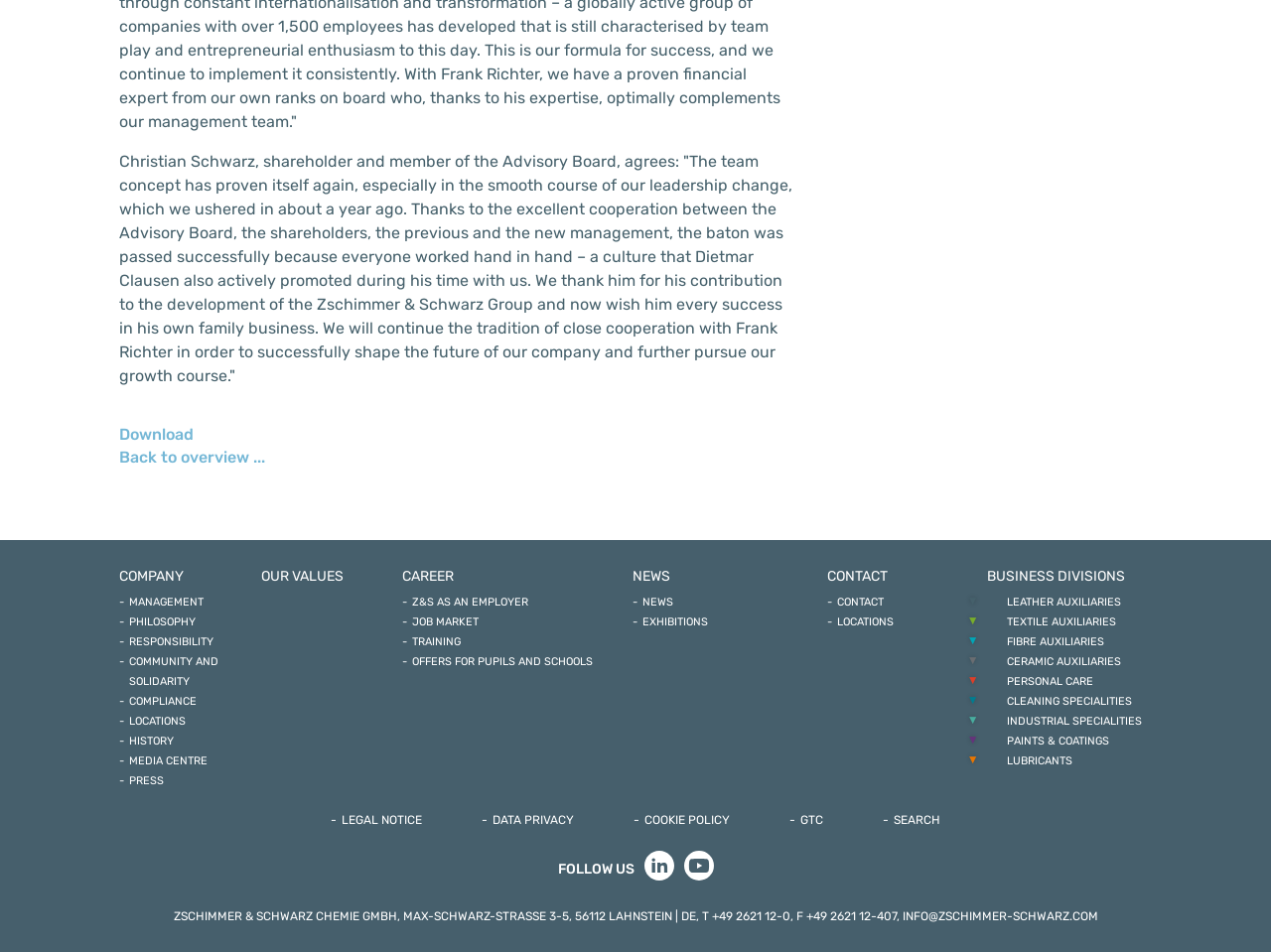Locate the bounding box coordinates of the clickable element to fulfill the following instruction: "Follow Zschimmer & Schwarz on LinkedIn". Provide the coordinates as four float numbers between 0 and 1 in the format [left, top, right, bottom].

[0.503, 0.894, 0.534, 0.932]